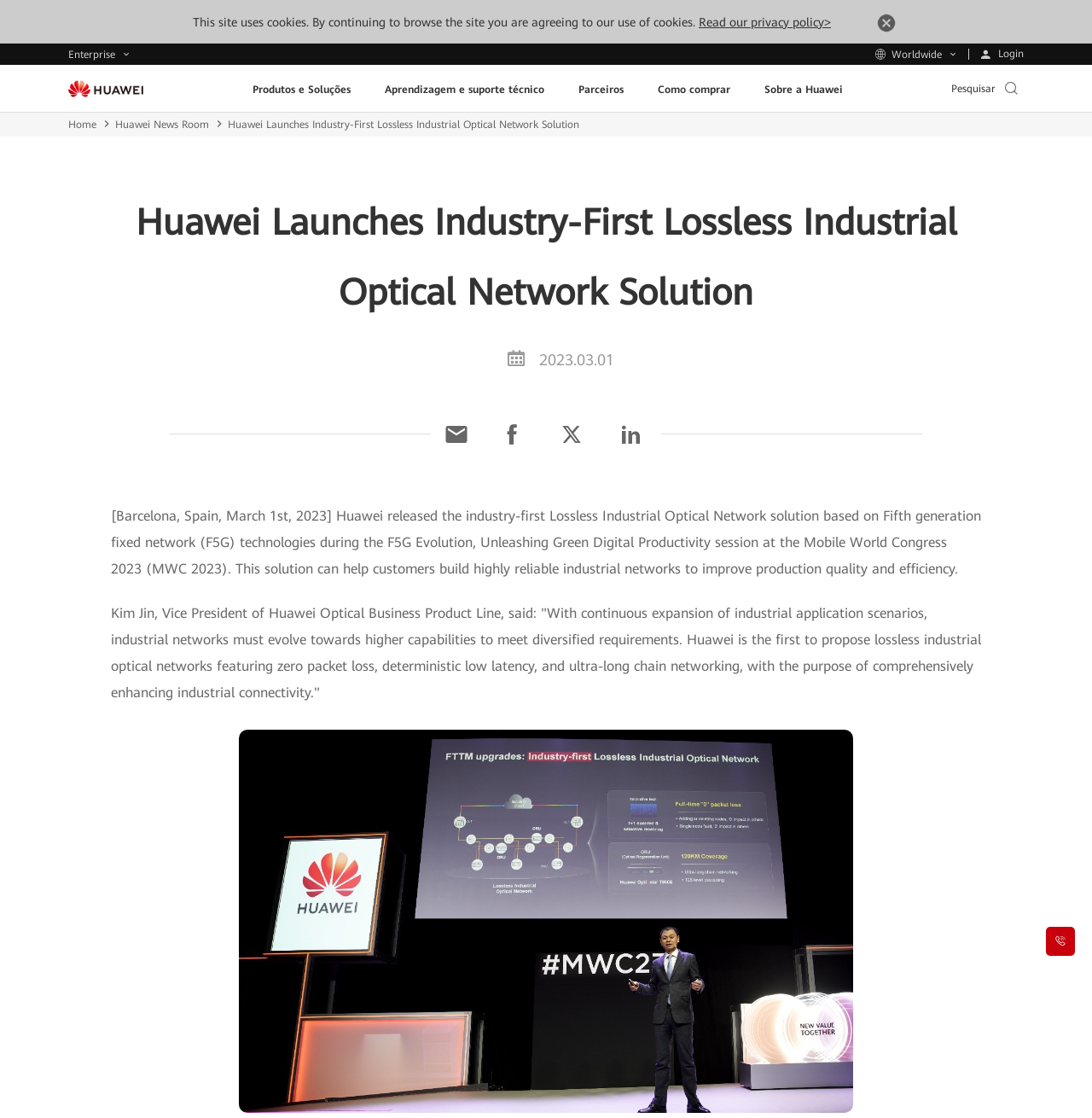What is the headline of the webpage?

Huawei Launches Industry-First Lossless Industrial Optical Network Solution